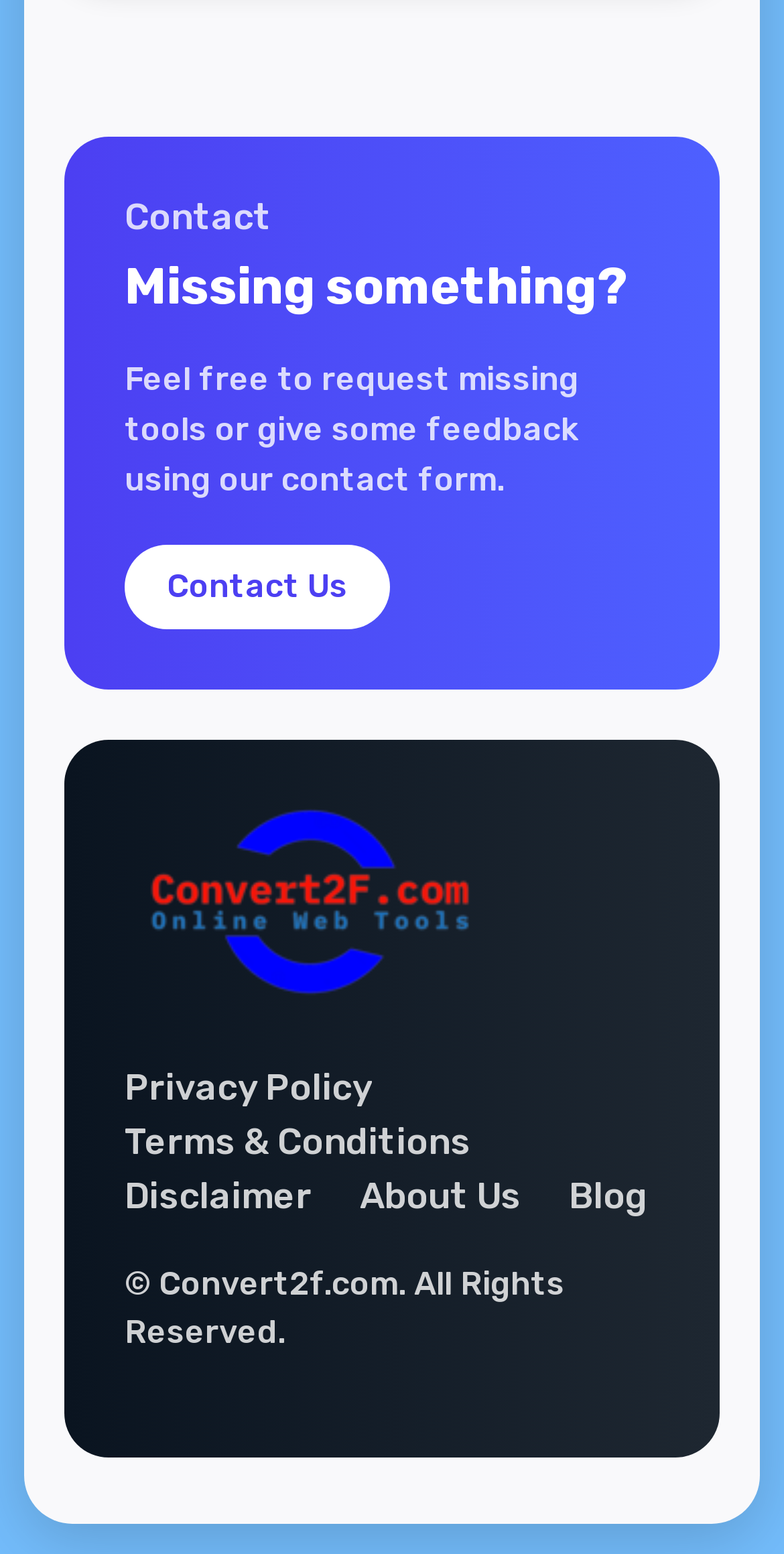Extract the bounding box coordinates of the UI element described: "Terms & Conditions". Provide the coordinates in the format [left, top, right, bottom] with values ranging from 0 to 1.

[0.159, 0.718, 0.6, 0.752]